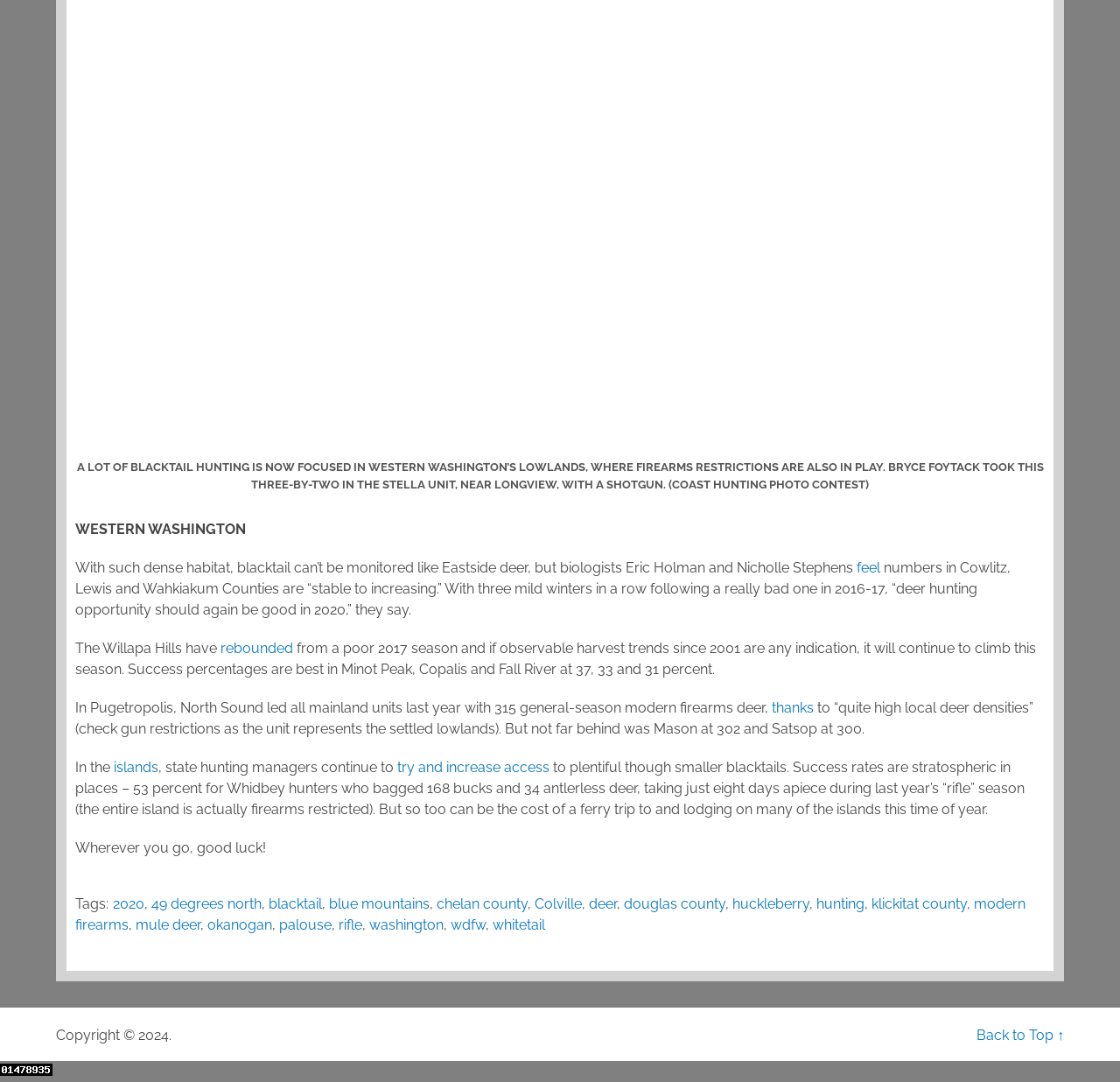Using the information from the screenshot, answer the following question thoroughly:
What is the restriction in the North Sound unit?

The text mentions that the North Sound unit represents the settled lowlands, and therefore has firearms restrictions, which hunters should be aware of.